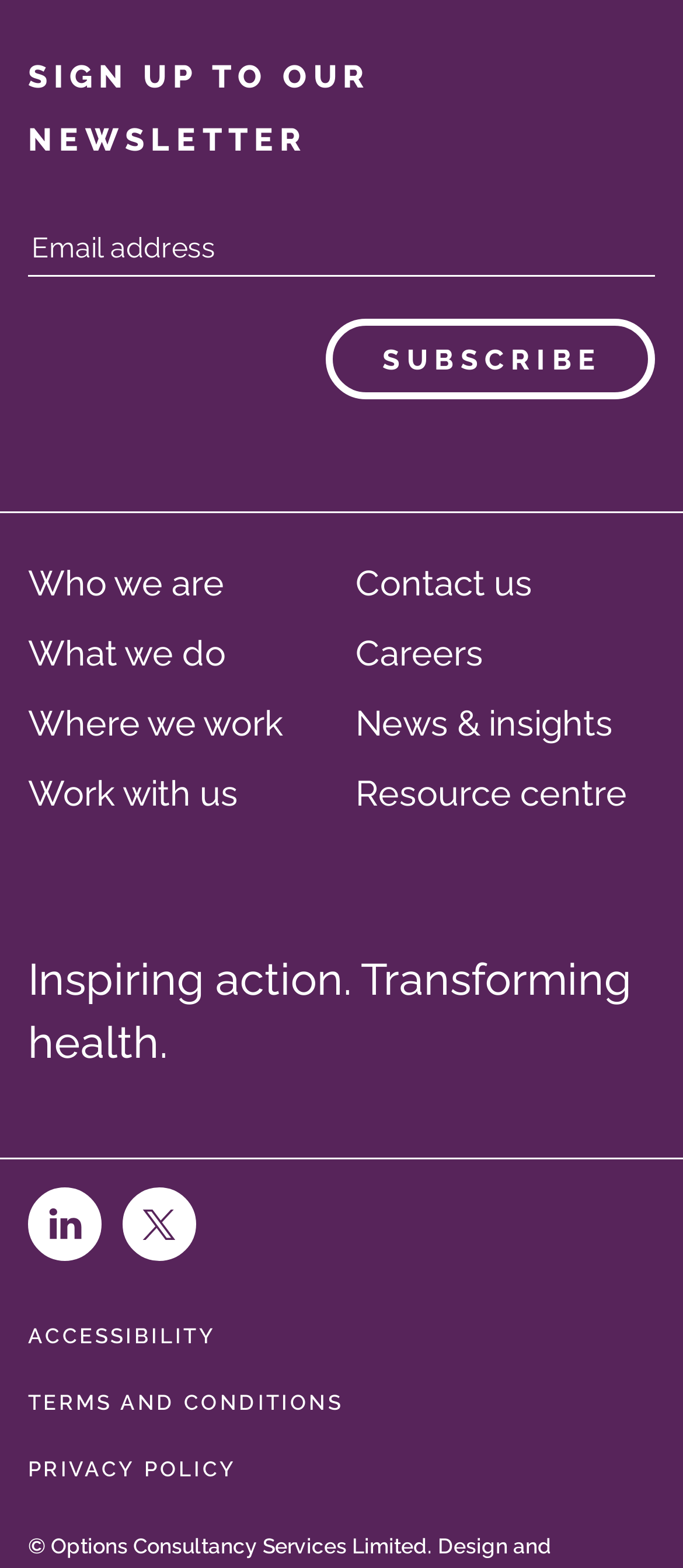How many links are there in the footer navigation?
We need a detailed and exhaustive answer to the question. Please elaborate.

The footer navigation section contains nine links, including 'Who we are', 'What we do', 'Where we work', 'Work with us', 'Contact us', 'Careers', 'News & insights', 'Resource centre', and 'ACCESSIBILITY'.